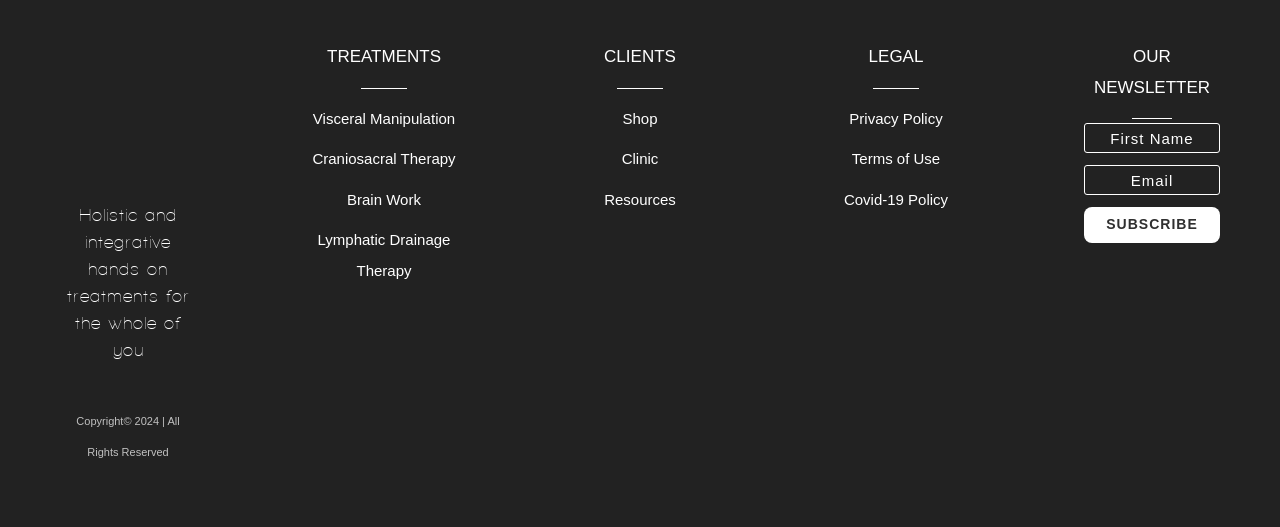How many sections are on the webpage?
Please look at the screenshot and answer in one word or a short phrase.

4